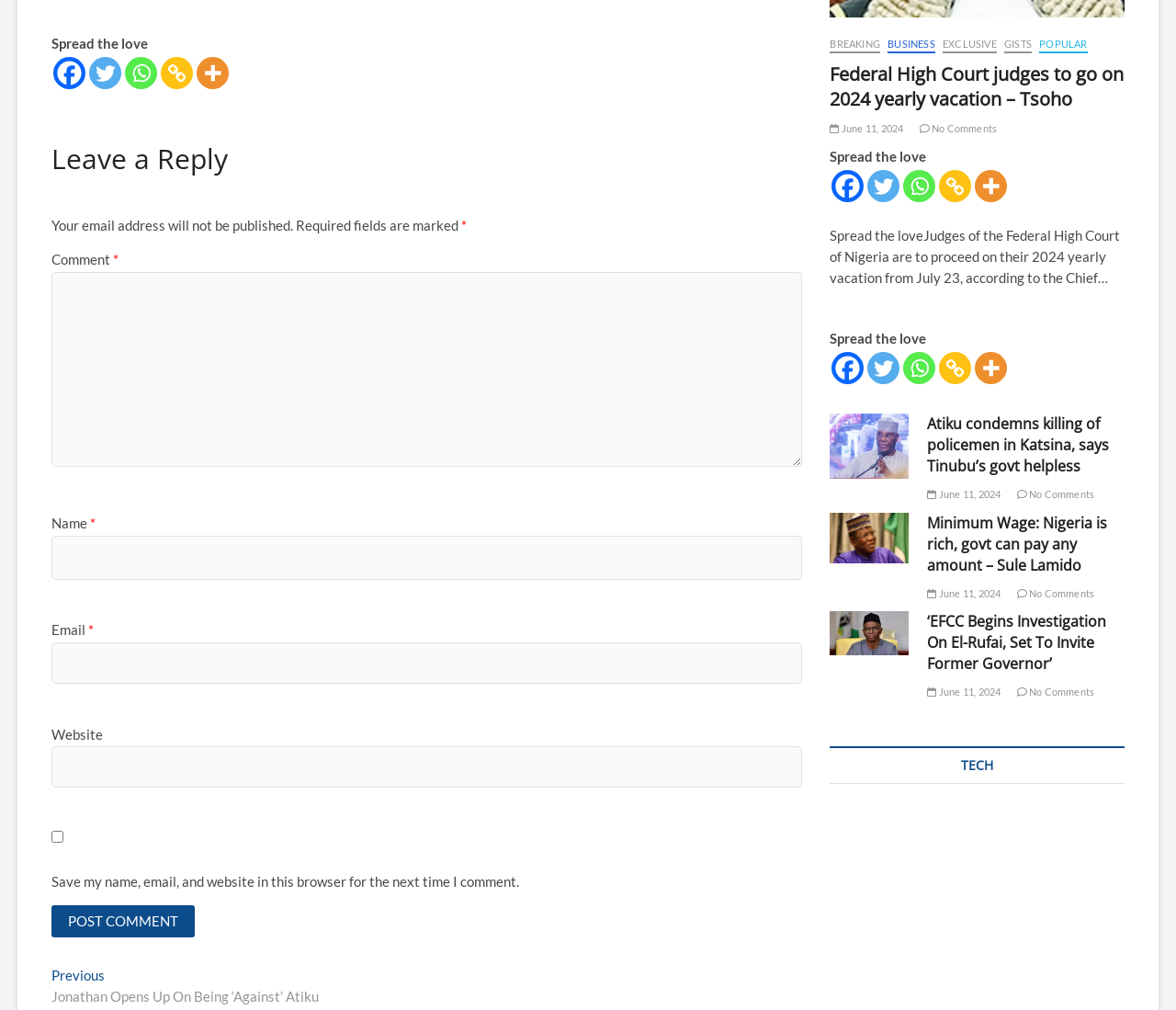Determine the coordinates of the bounding box for the clickable area needed to execute this instruction: "Leave a comment".

[0.044, 0.269, 0.682, 0.462]